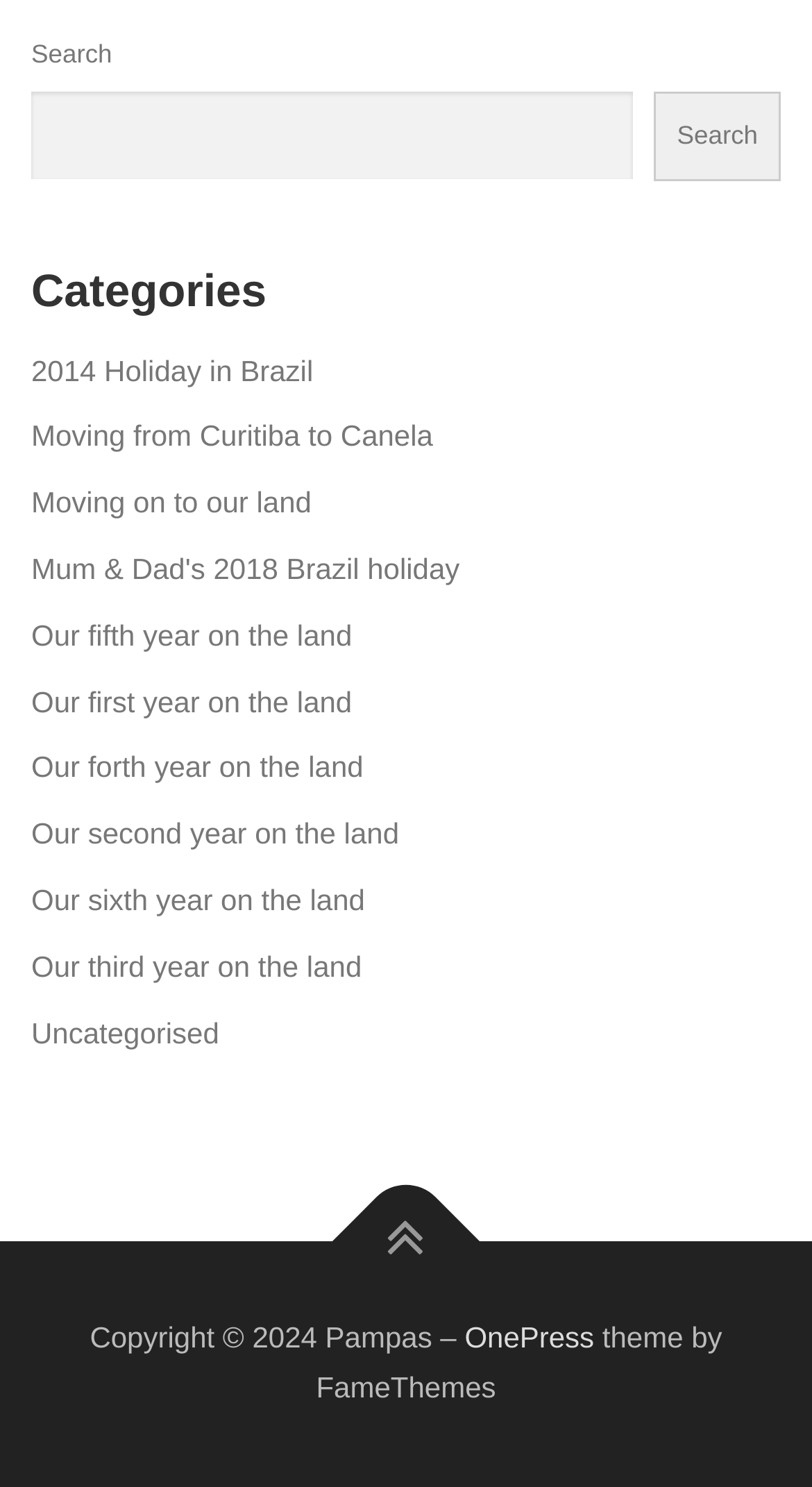Please provide the bounding box coordinates in the format (top-left x, top-left y, bottom-right x, bottom-right y). Remember, all values are floating point numbers between 0 and 1. What is the bounding box coordinate of the region described as: Moving on to our land

[0.038, 0.327, 0.384, 0.349]